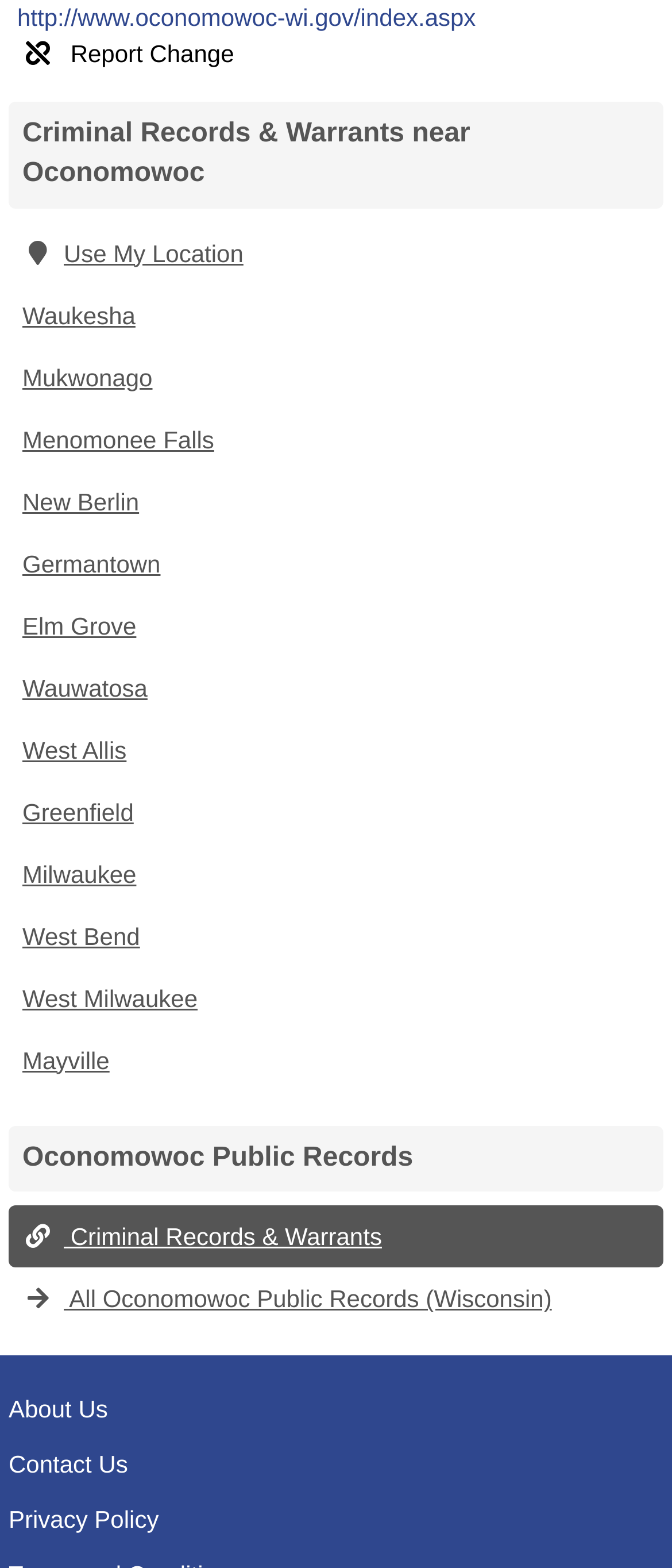Can you find the bounding box coordinates of the area I should click to execute the following instruction: "Click on the latest post 'Do jakiej drukarki laserowej są najtańsze tonery?'"?

None